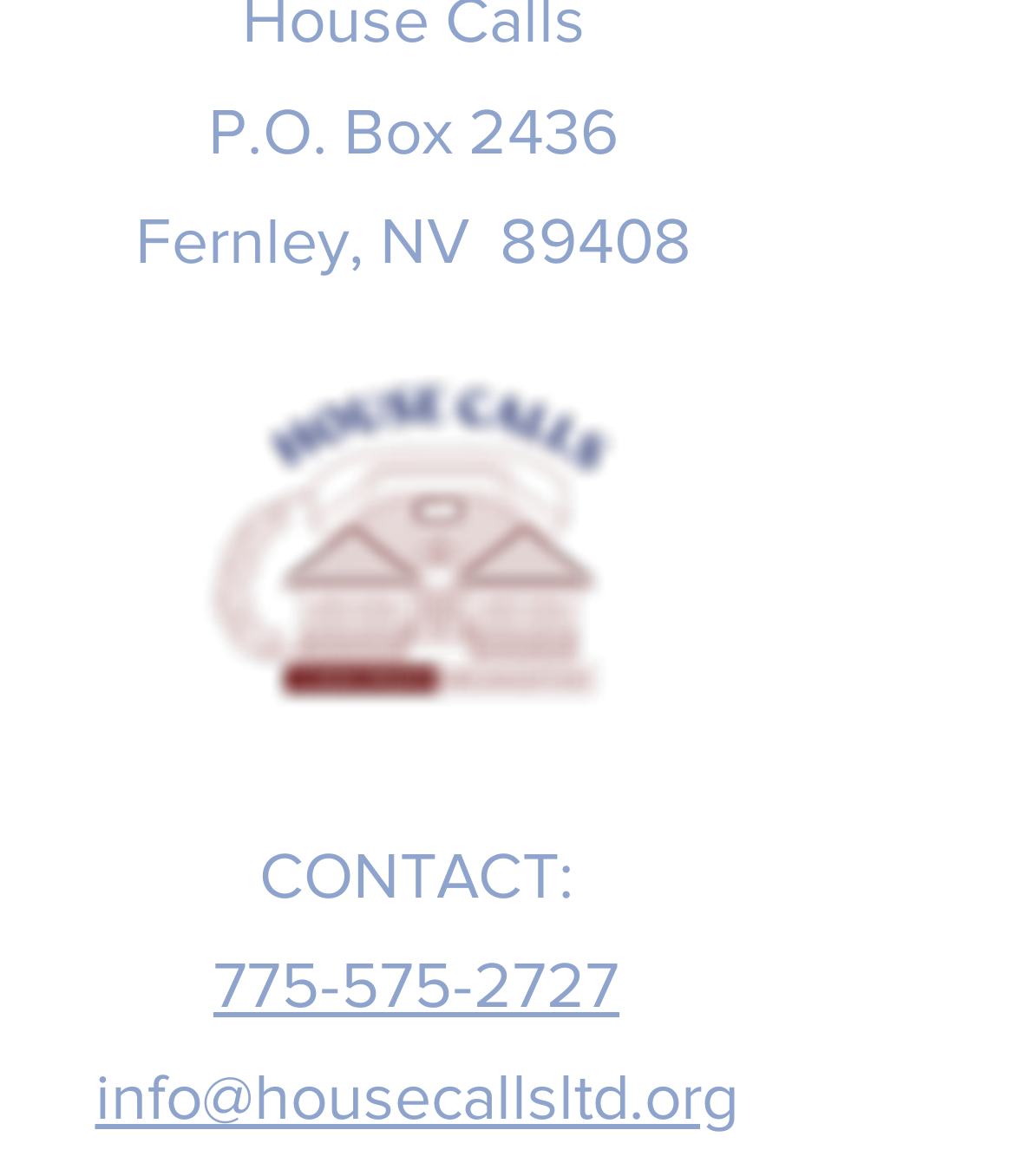Please determine the bounding box of the UI element that matches this description: info@housecallsltd.org. The coordinates should be given as (top-left x, top-left y, bottom-right x, bottom-right y), with all values between 0 and 1.

[0.094, 0.899, 0.727, 0.961]